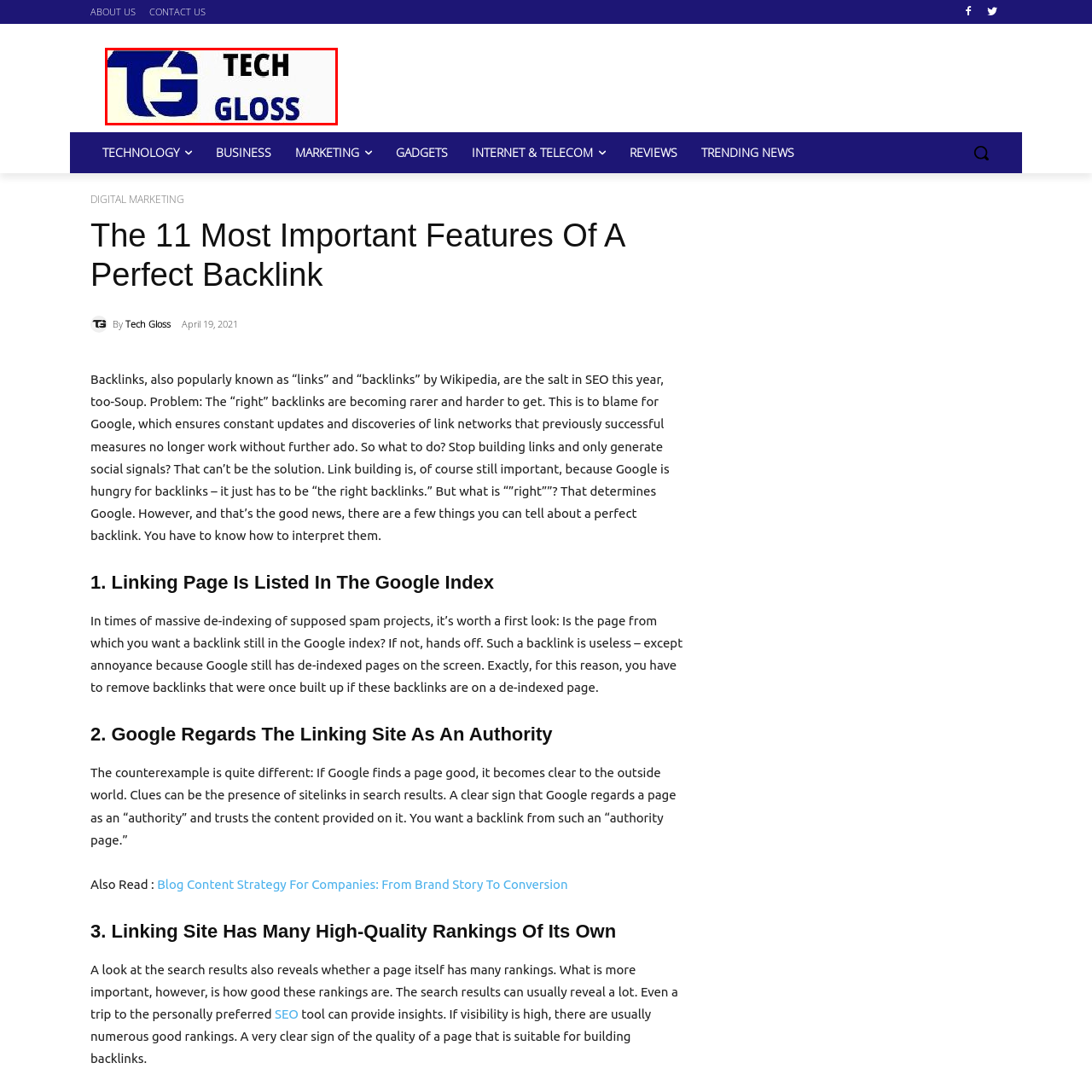Provide a thorough description of the scene depicted within the red bounding box.

The image features the logo of "Tech Gloss," prominently displayed with stylized lettering. The logo combines a bold blue color scheme with the acronym "TG" in a dynamic, modern font, complemented by the word "TECH" in capital letters and "GLOSS" in a slightly different shade of blue. This design reflects a contemporary tech-focused brand, suggesting a focus on technology-related topics and insights. The visual presentation is designed to capture attention, conveying professionalism and a forward-thinking ethos that aligns with the content likely featured on the associated webpage, which discusses key aspects of backlinking in SEO.